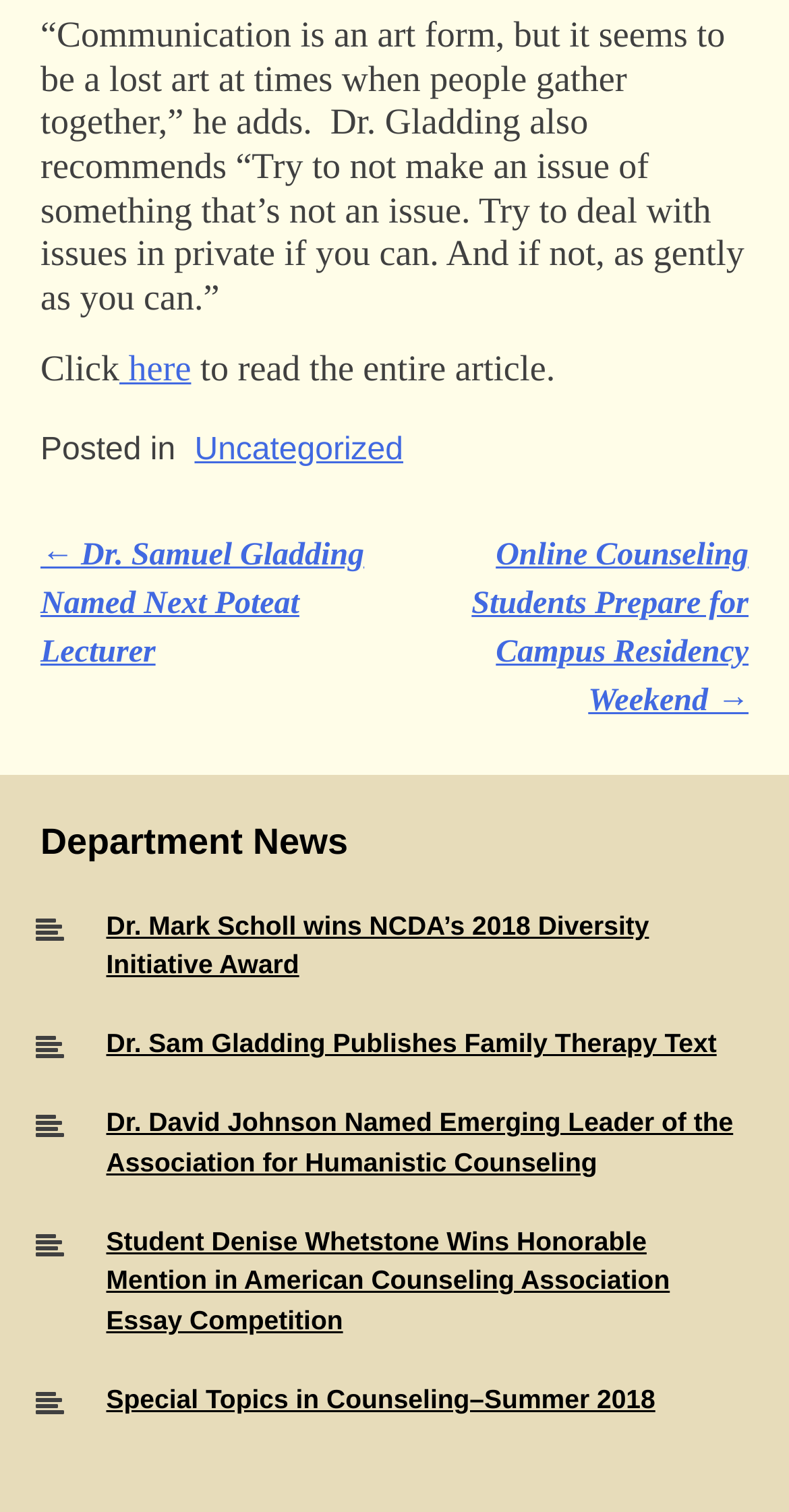Find the bounding box coordinates for the element described here: "Special Topics in Counseling–Summer 2018".

[0.135, 0.915, 0.831, 0.935]